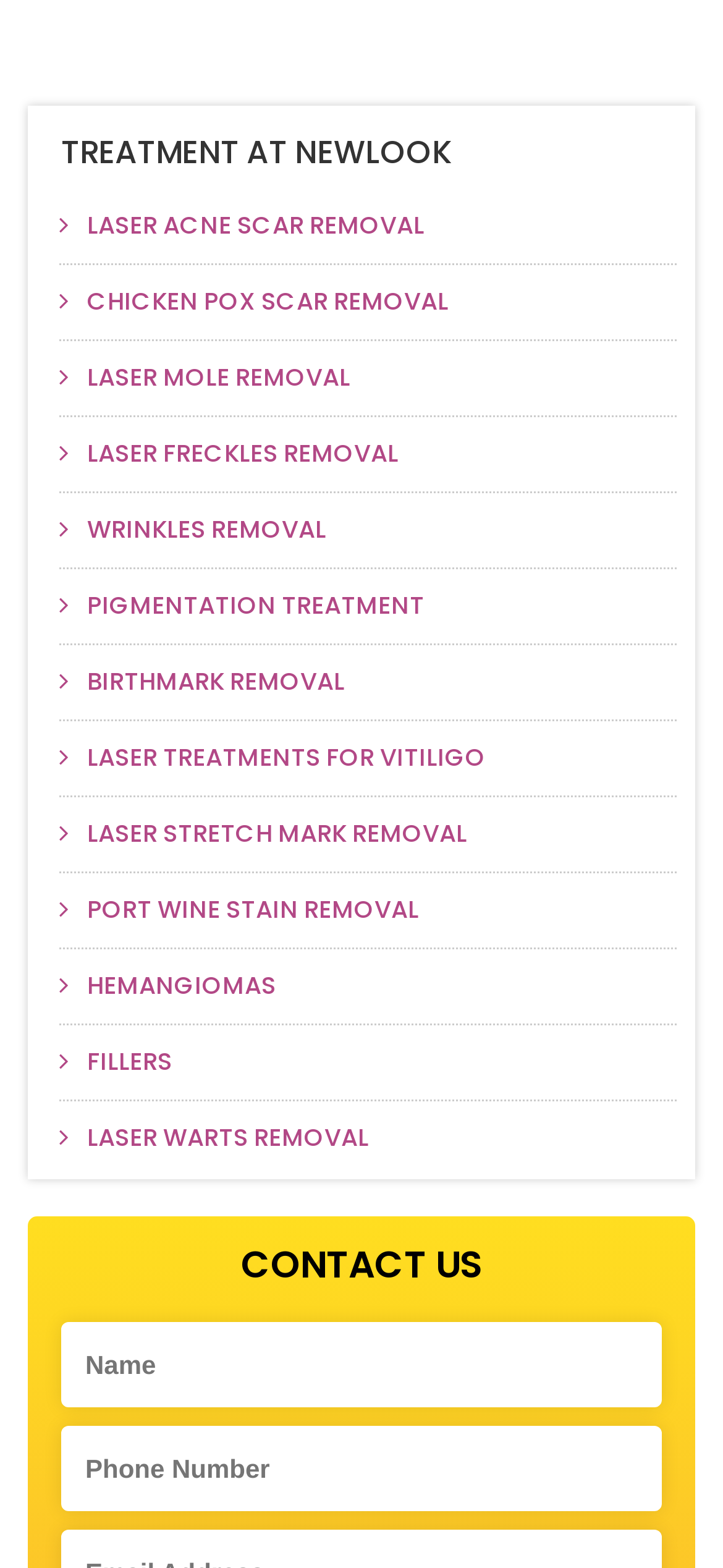Answer with a single word or phrase: 
Is the 'Name' field required?

Yes